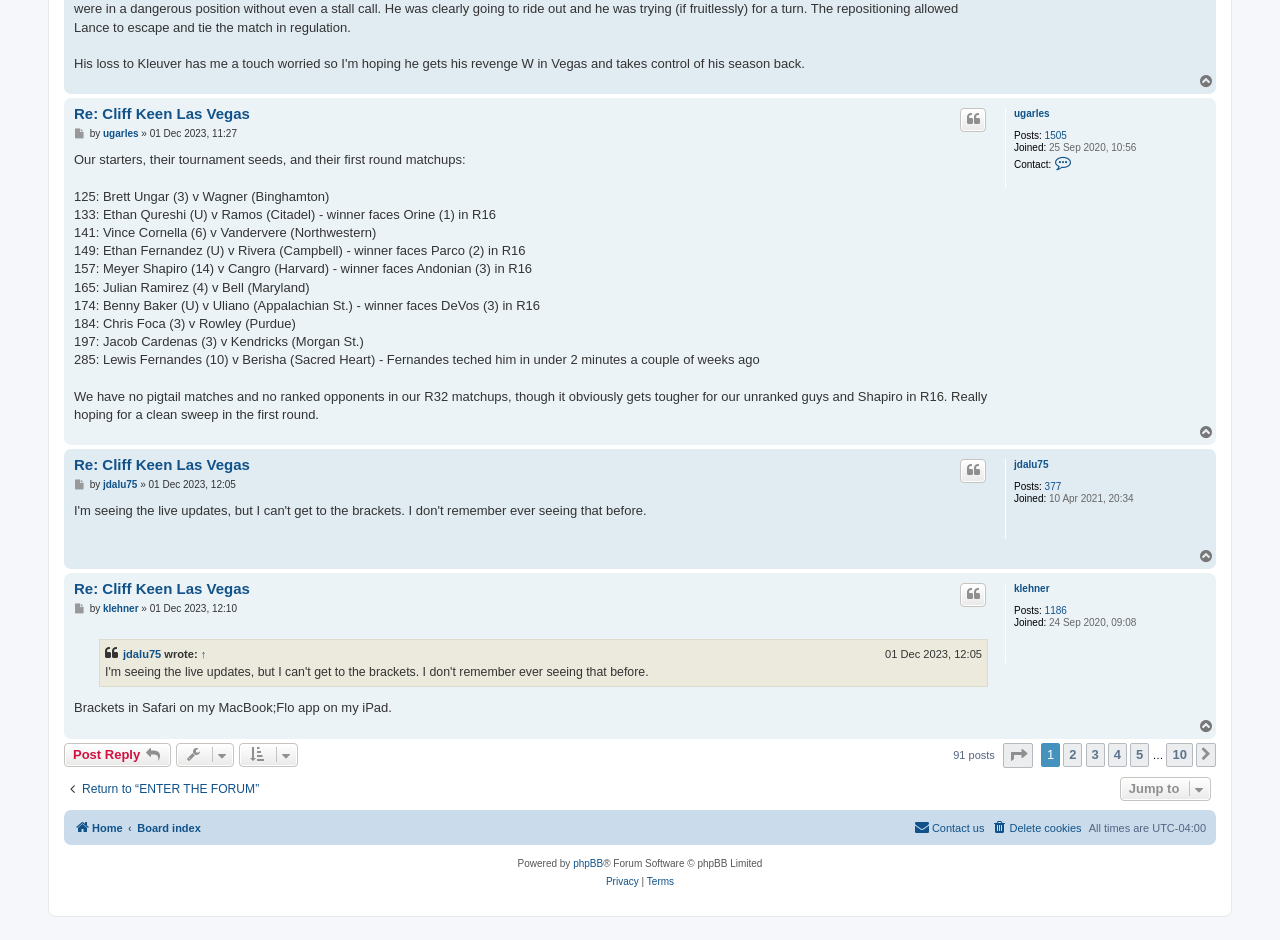Locate the bounding box coordinates of the element I should click to achieve the following instruction: "View the post by 'ugarles'".

[0.058, 0.137, 0.108, 0.149]